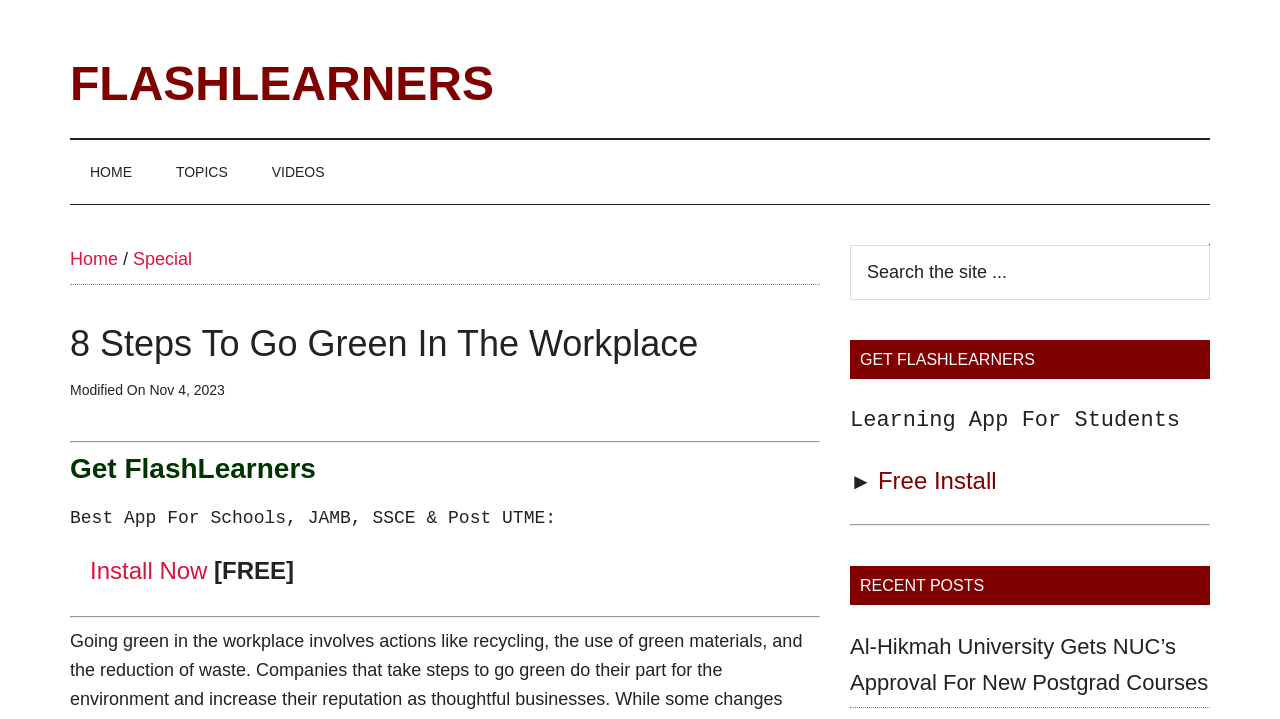Ascertain the bounding box coordinates for the UI element detailed here: "FlashLearners". The coordinates should be provided as [left, top, right, bottom] with each value being a float between 0 and 1.

[0.055, 0.079, 0.386, 0.153]